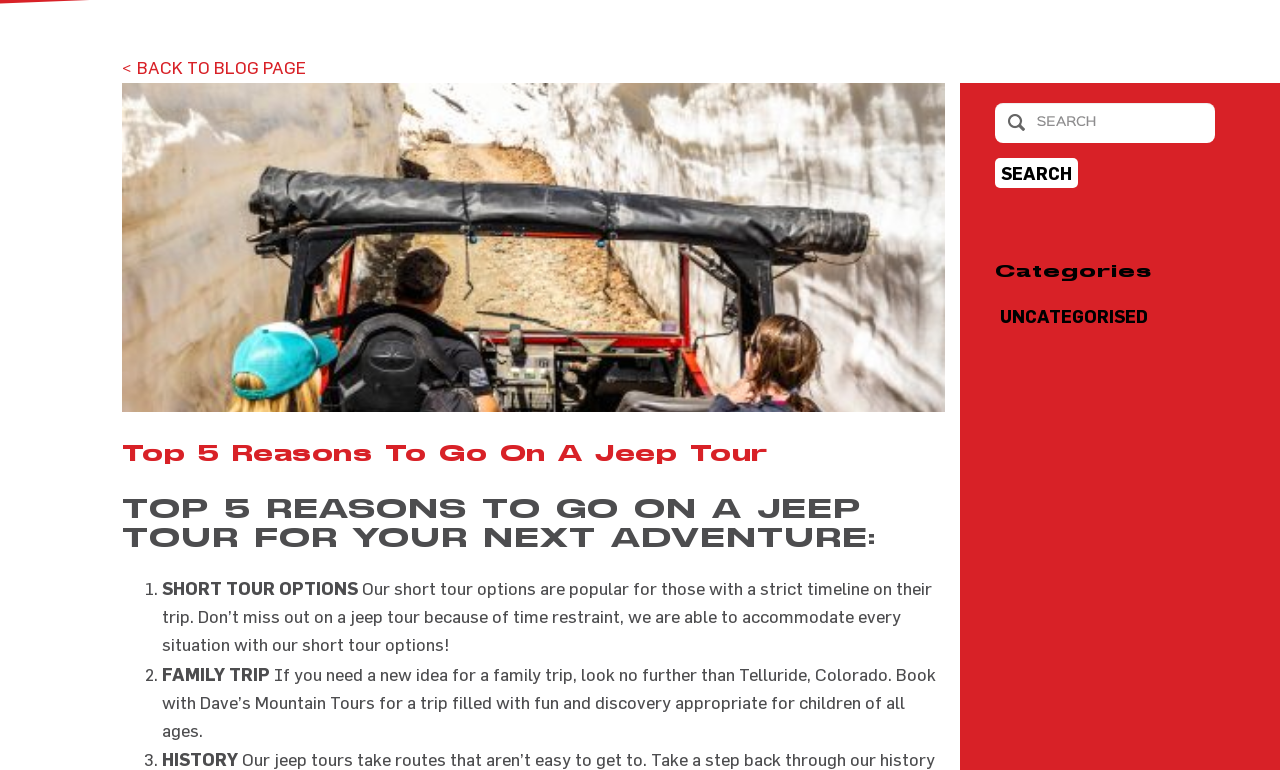Answer the question below using just one word or a short phrase: 
What is the category of the link 'UNCATEGORISED'?

Categories